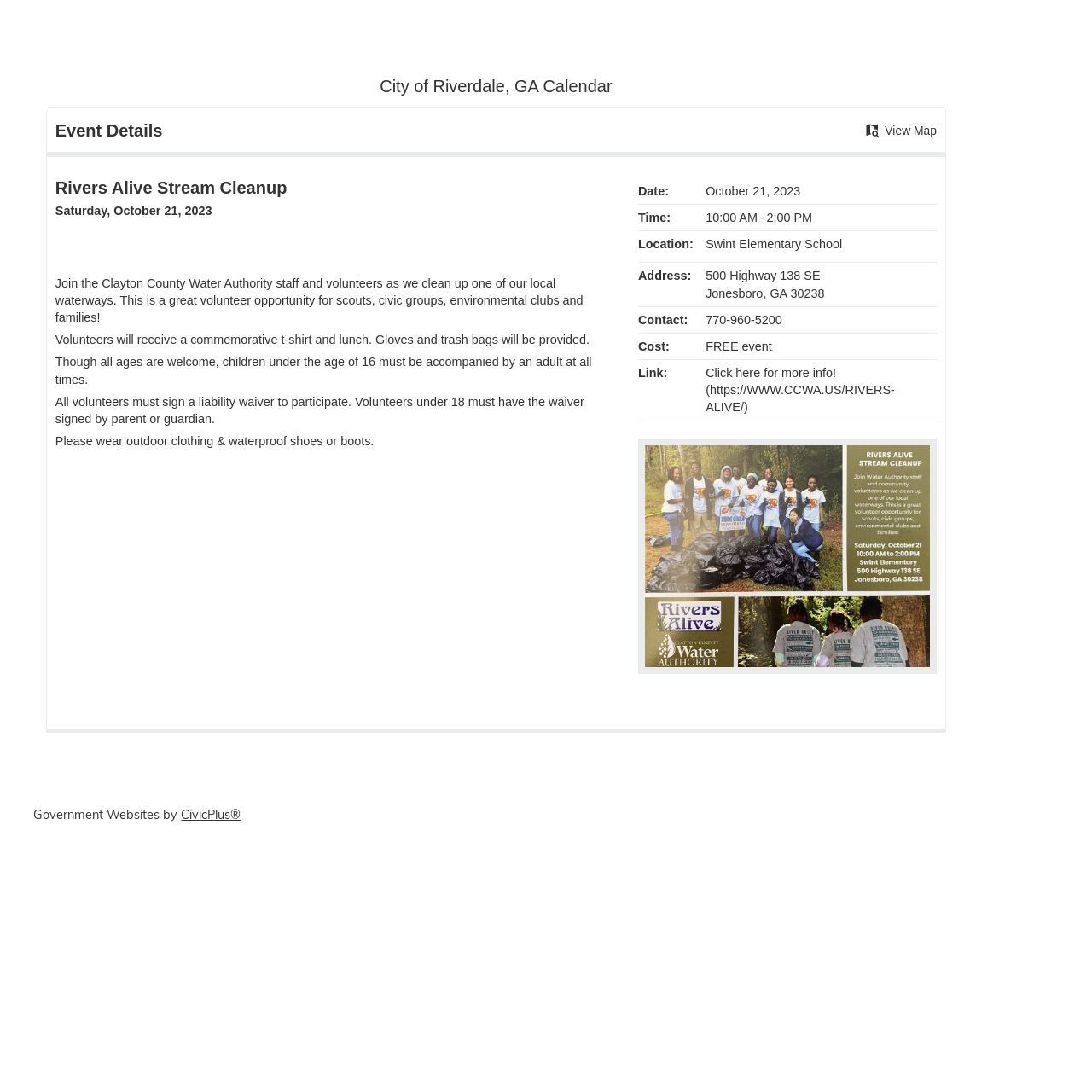What is the event name?
Please provide a single word or phrase answer based on the image.

Rivers Alive Stream Cleanup